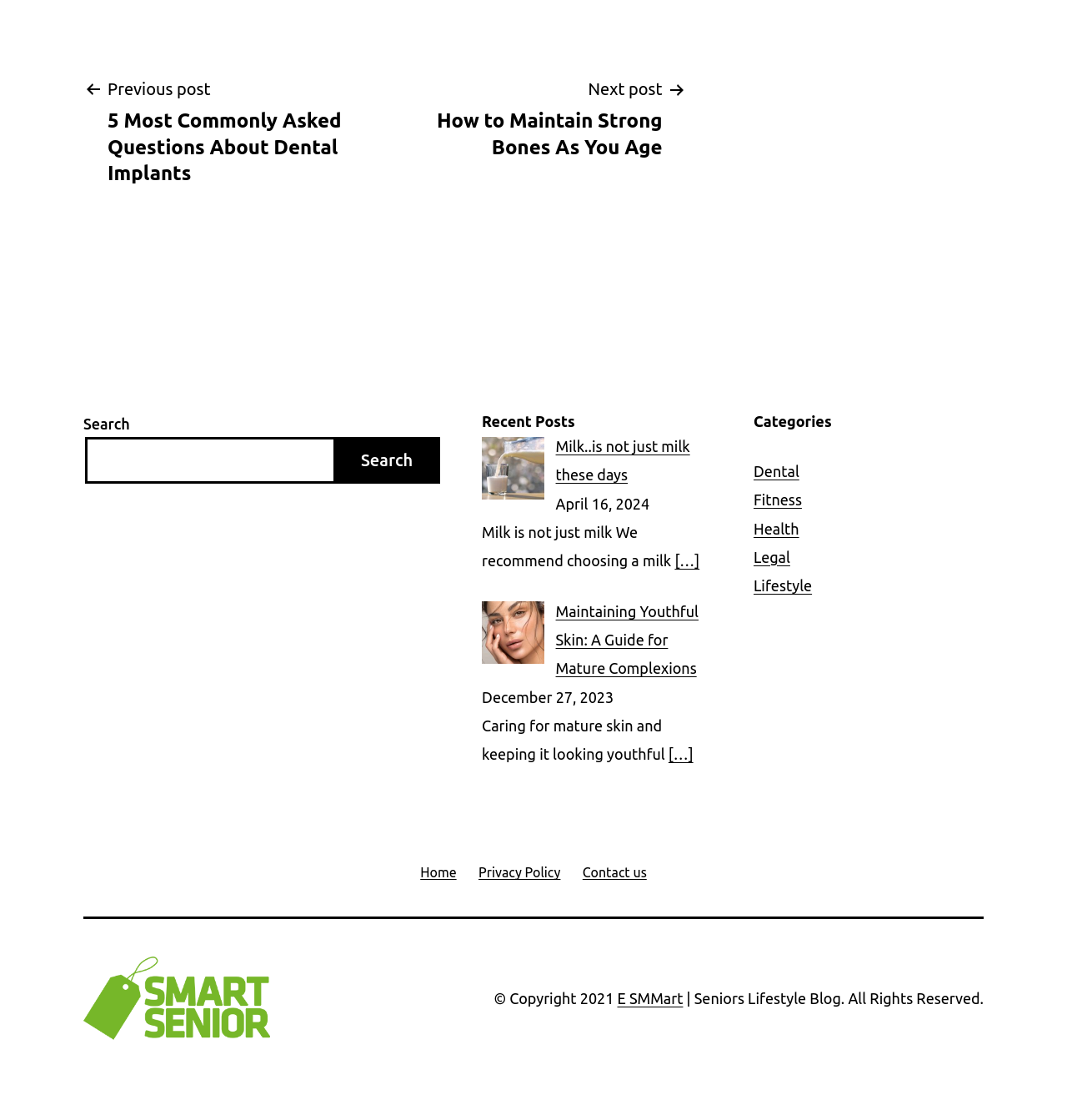How many recent posts are listed?
Please answer the question with a detailed and comprehensive explanation.

I counted the number of posts under the 'Recent Posts' section and found that there are 2 recent posts listed, along with their titles, dates, and summaries.